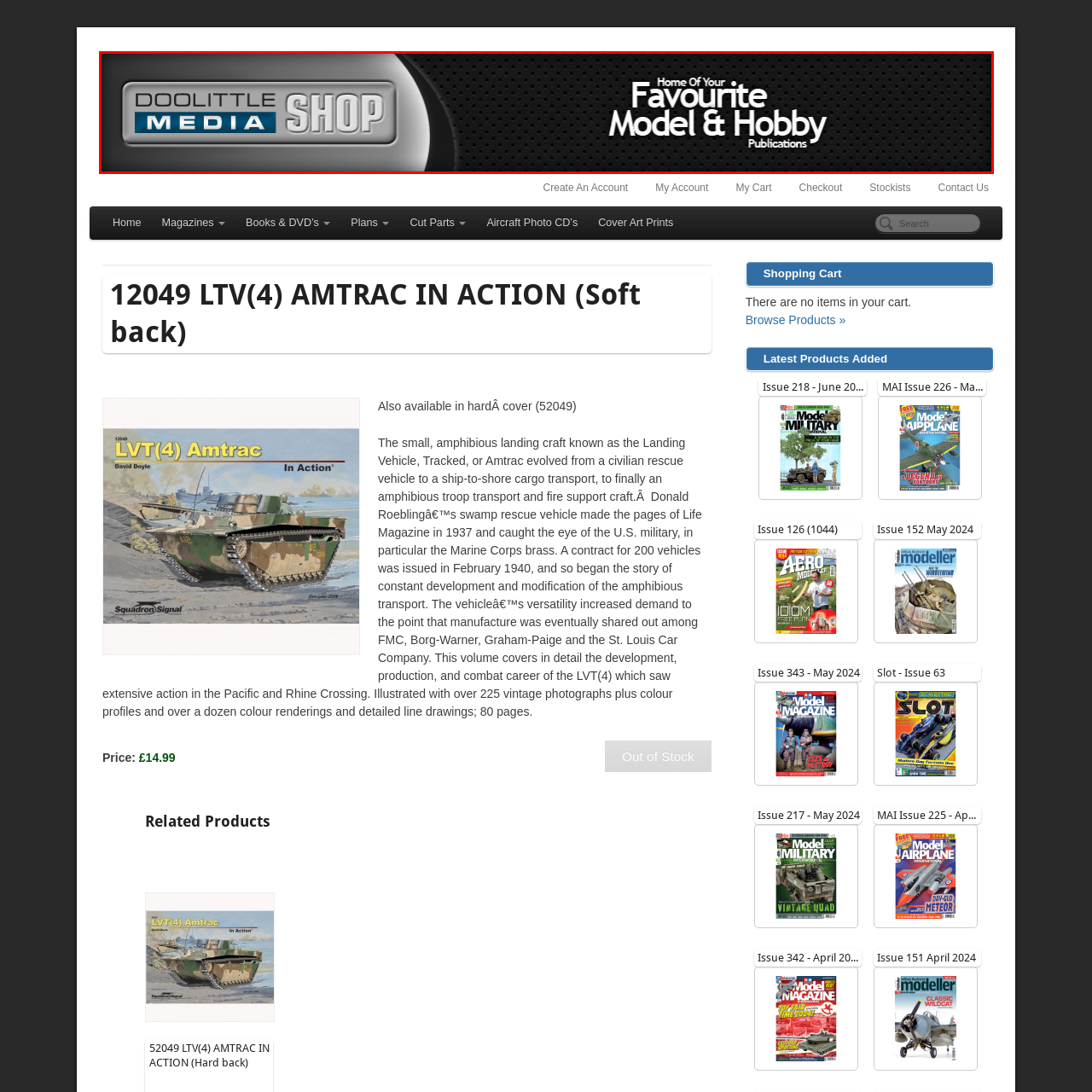What is the color of the background?
Focus on the section of the image encased in the red bounding box and provide a detailed answer based on the visual details you find.

The question asks for the color of the background, which can be found in the caption. The caption describes the background as a 'dynamic gray background', indicating that the color of the background is indeed dynamic gray.